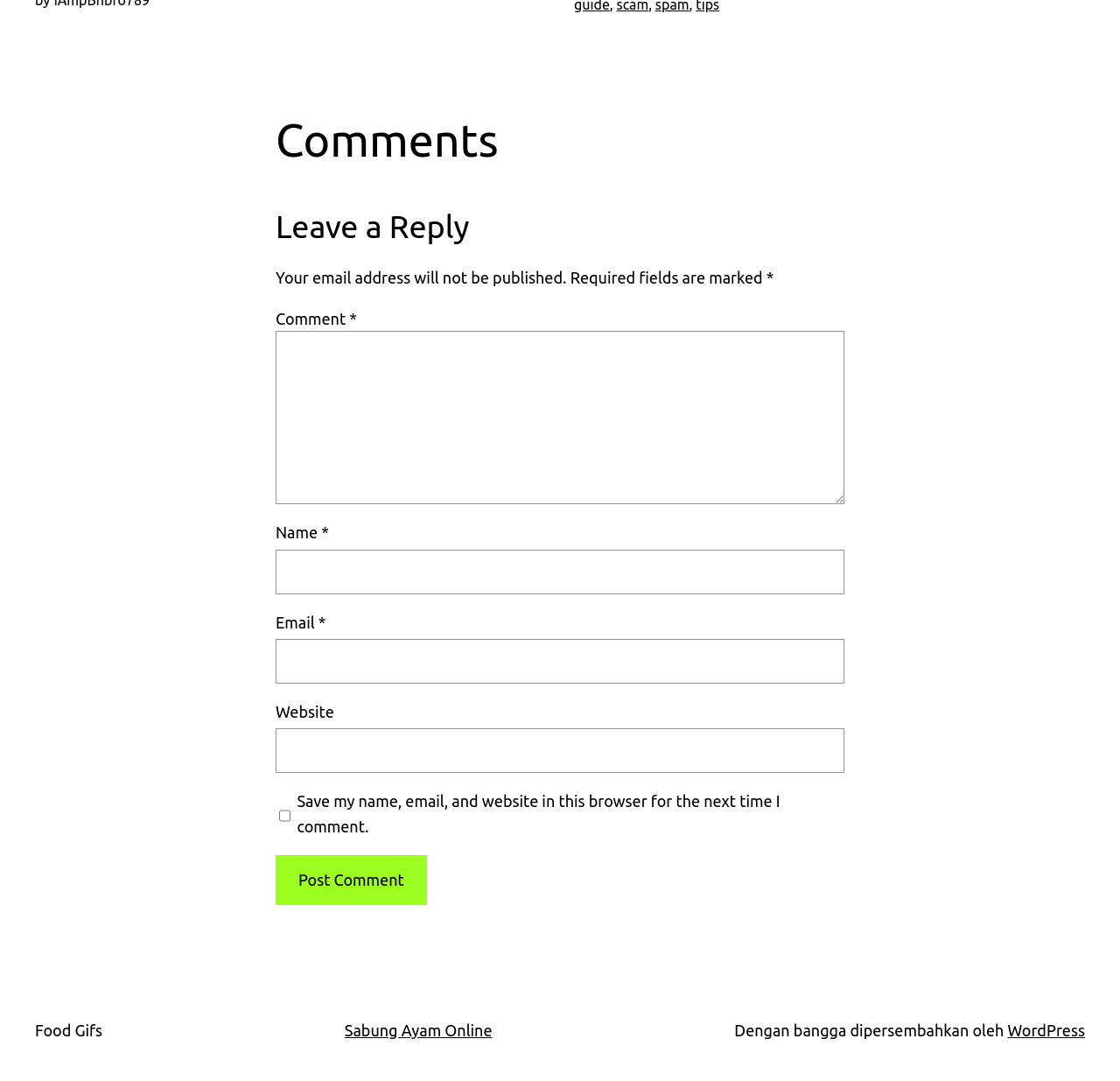Please locate the UI element described by "Language" and provide its bounding box coordinates.

None